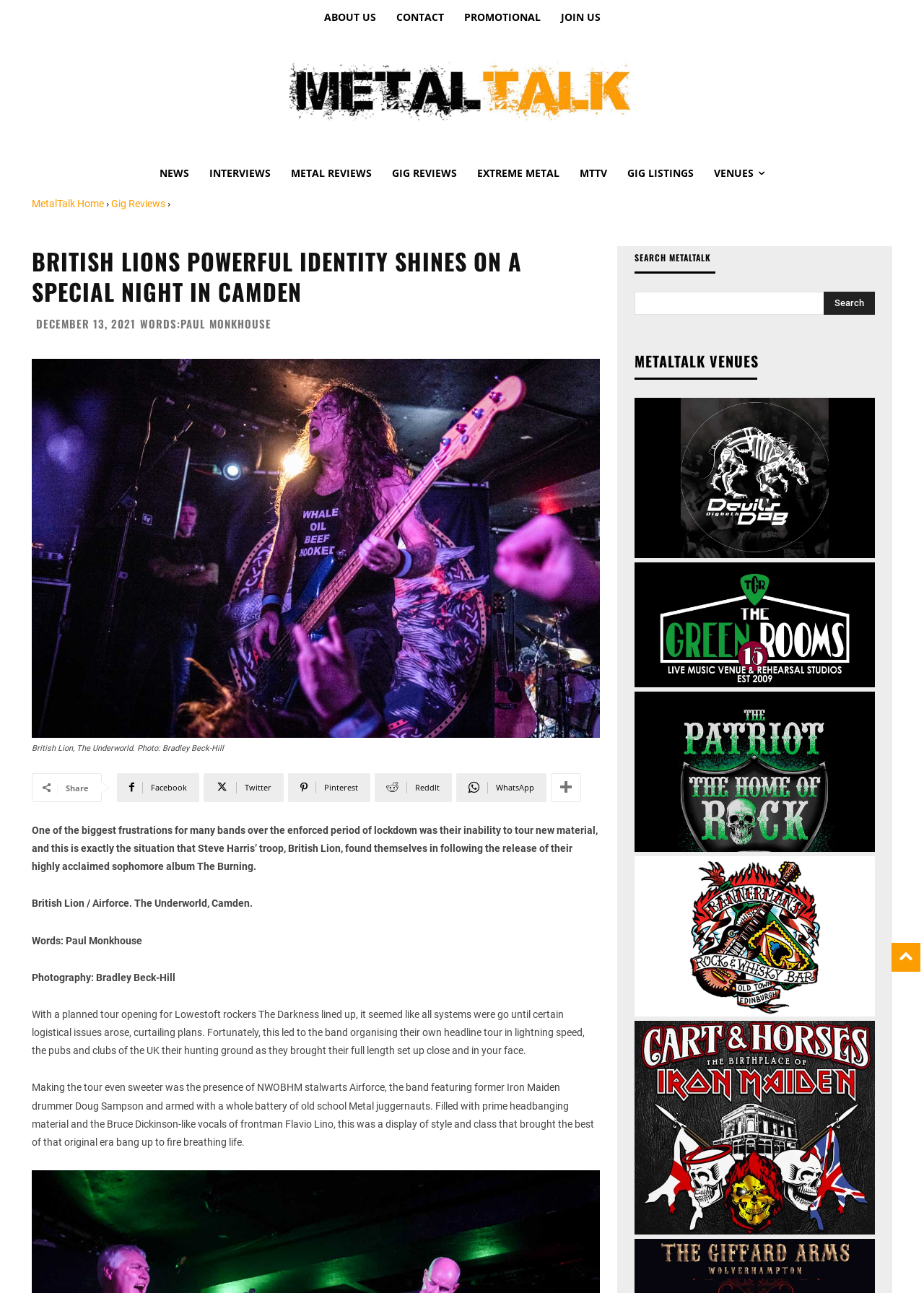Given the description value="Search", predict the bounding box coordinates of the UI element. Ensure the coordinates are in the format (top-left x, top-left y, bottom-right x, bottom-right y) and all values are between 0 and 1.

None